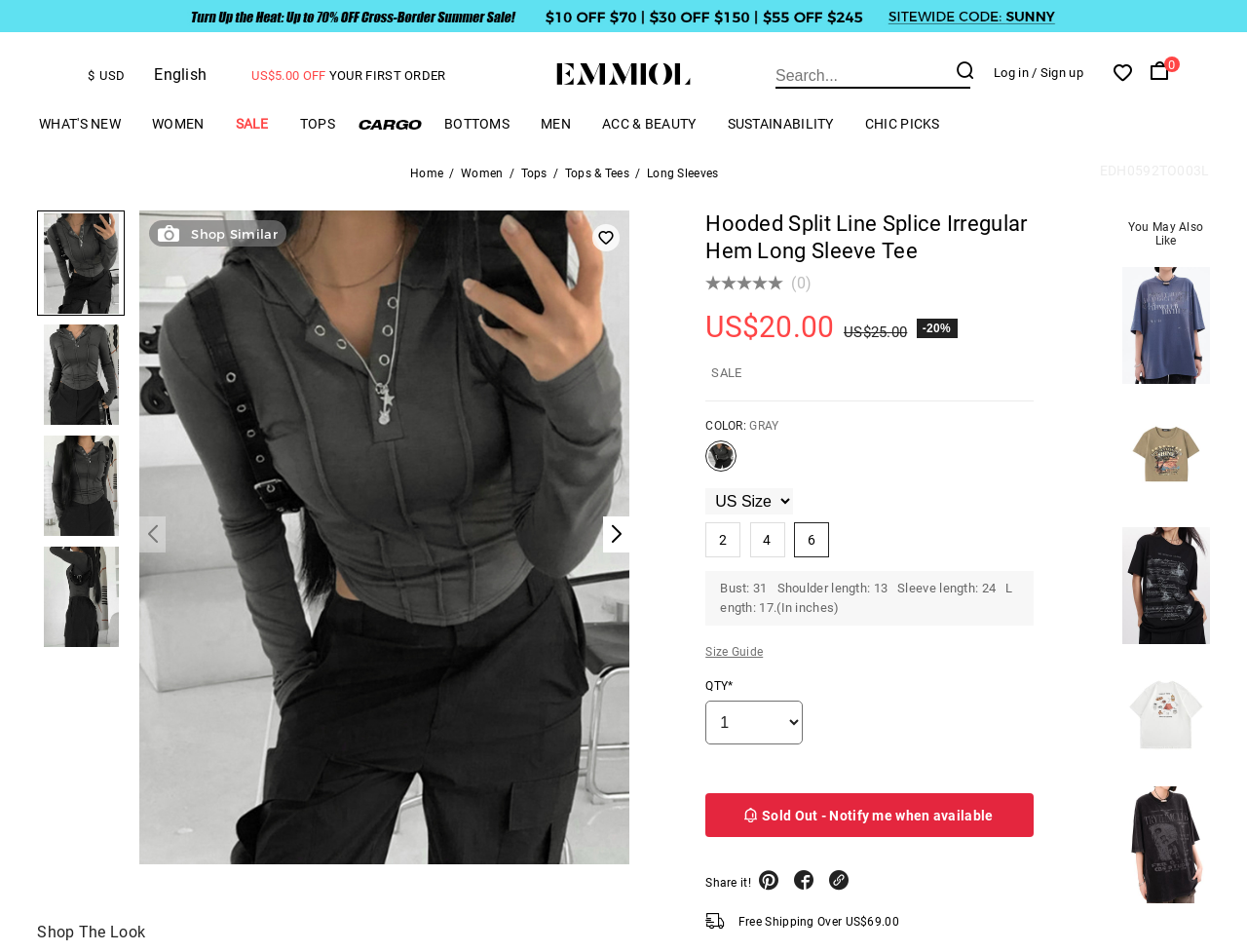Kindly provide the bounding box coordinates of the section you need to click on to fulfill the given instruction: "Check the price of the product".

[0.609, 0.326, 0.669, 0.362]